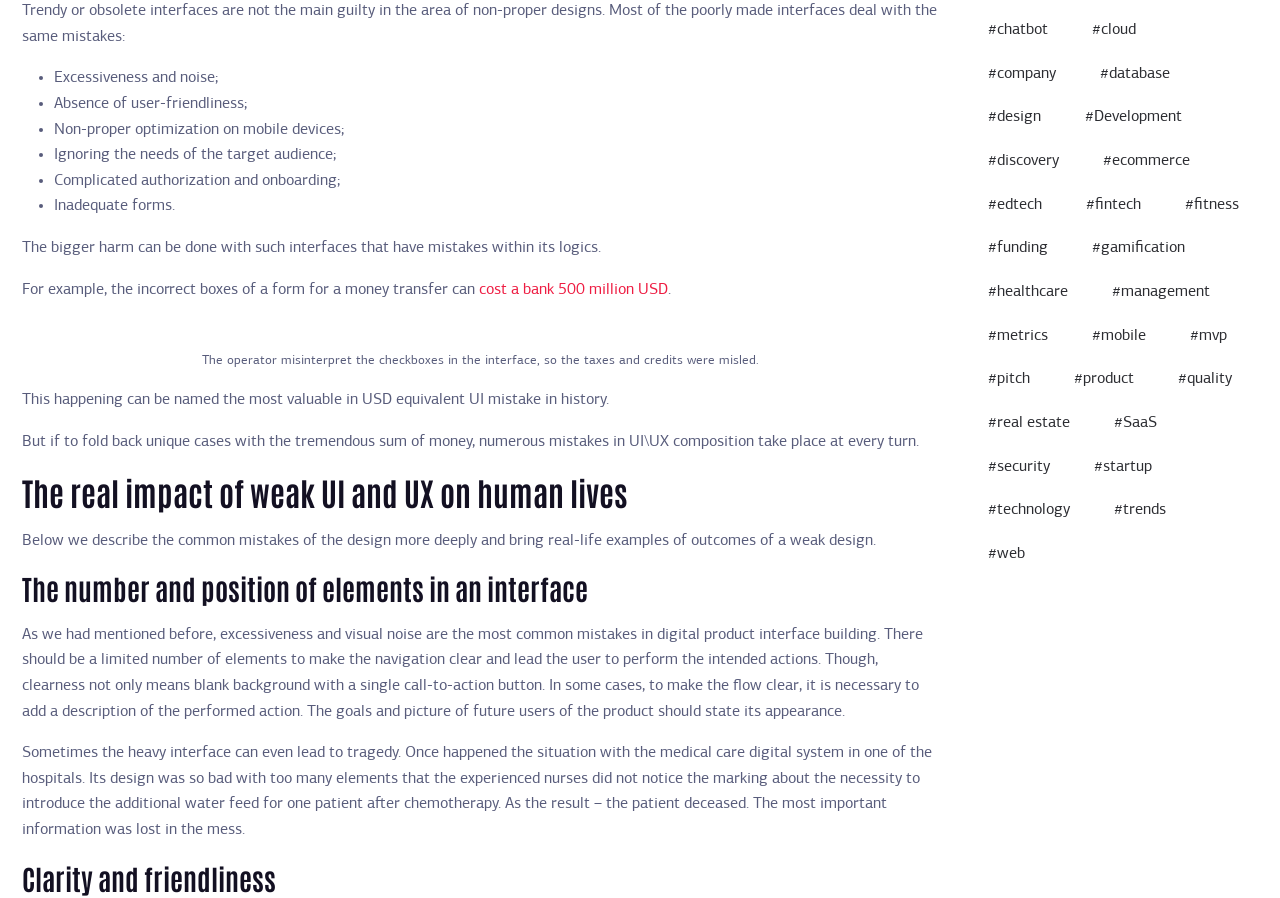Please find the bounding box coordinates (top-left x, top-left y, bottom-right x, bottom-right y) in the screenshot for the UI element described as follows: real estate

[0.759, 0.451, 0.848, 0.491]